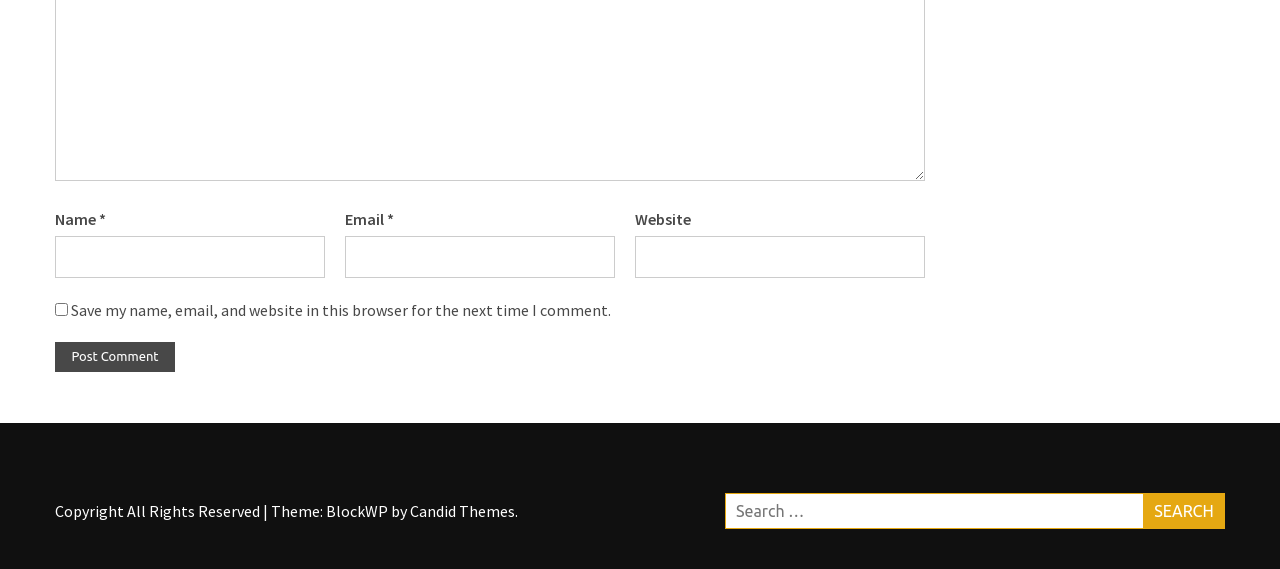Answer the following query with a single word or phrase:
What is the theme of the website?

BlockWP